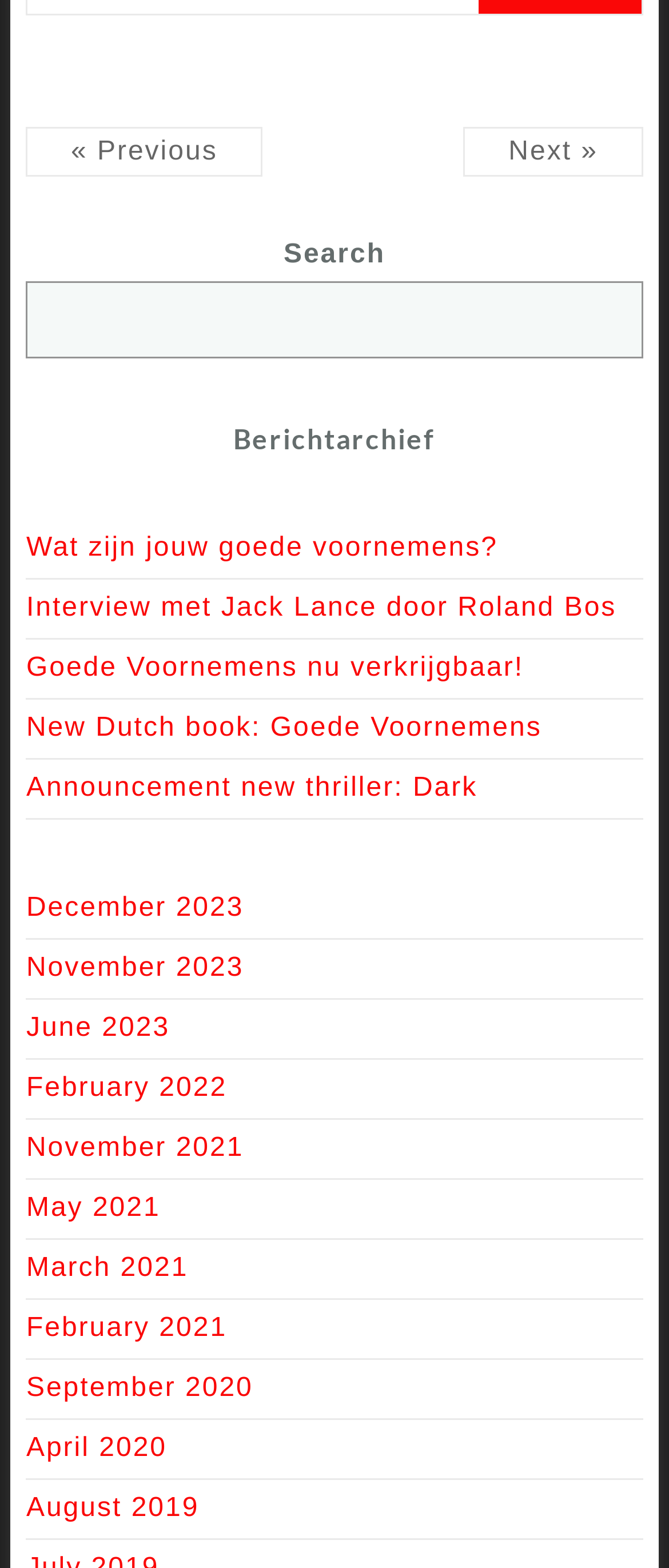Find the bounding box coordinates for the area that must be clicked to perform this action: "go to previous page".

[0.039, 0.081, 0.392, 0.112]